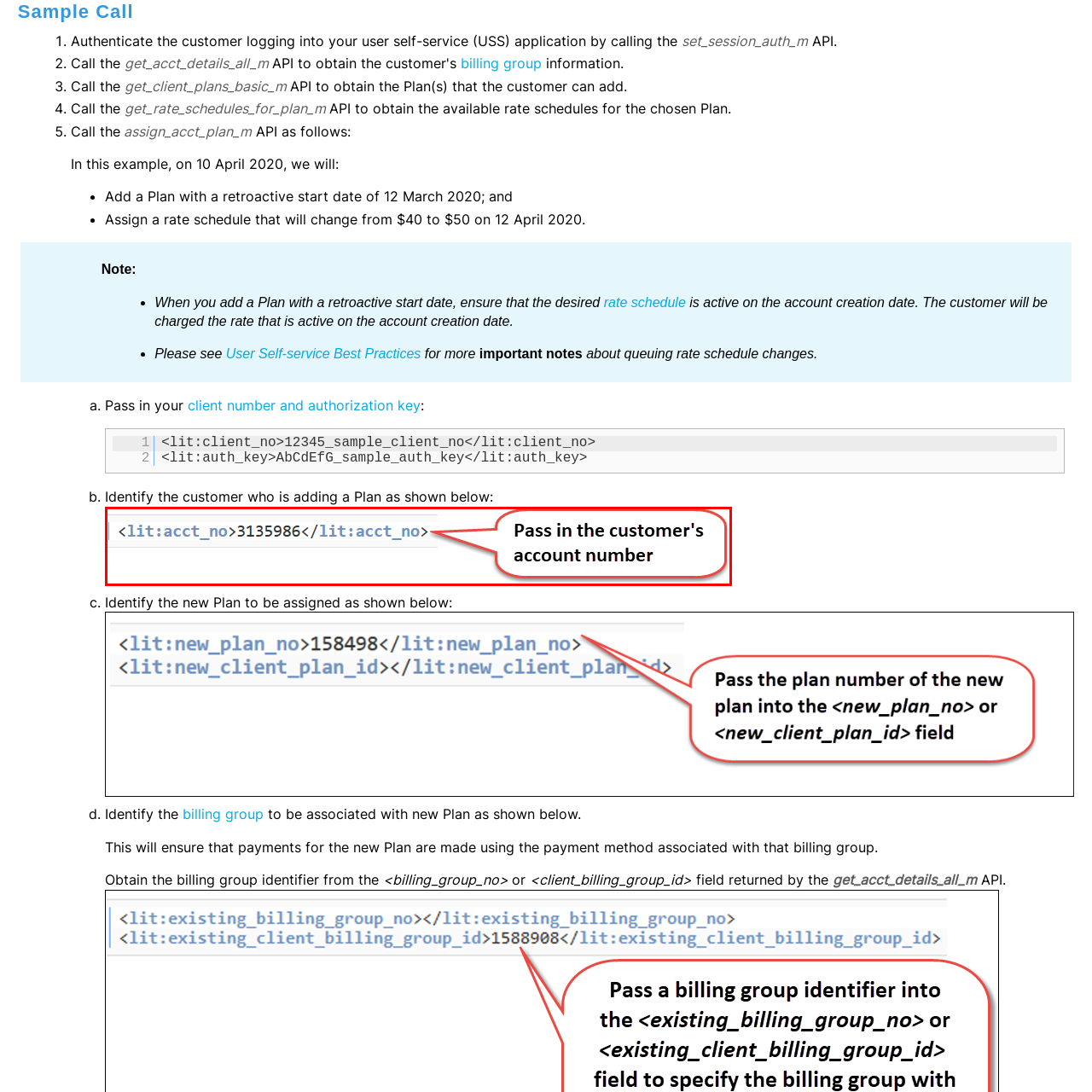What is the purpose of the label?
Look closely at the portion of the image highlighted by the red bounding box and provide a comprehensive answer to the question.

The label accompanying the XML element `<lit:acct_no>` emphasizes the instruction to 'Pass in the customer's account number', guiding users on the proper input for this field within their application.